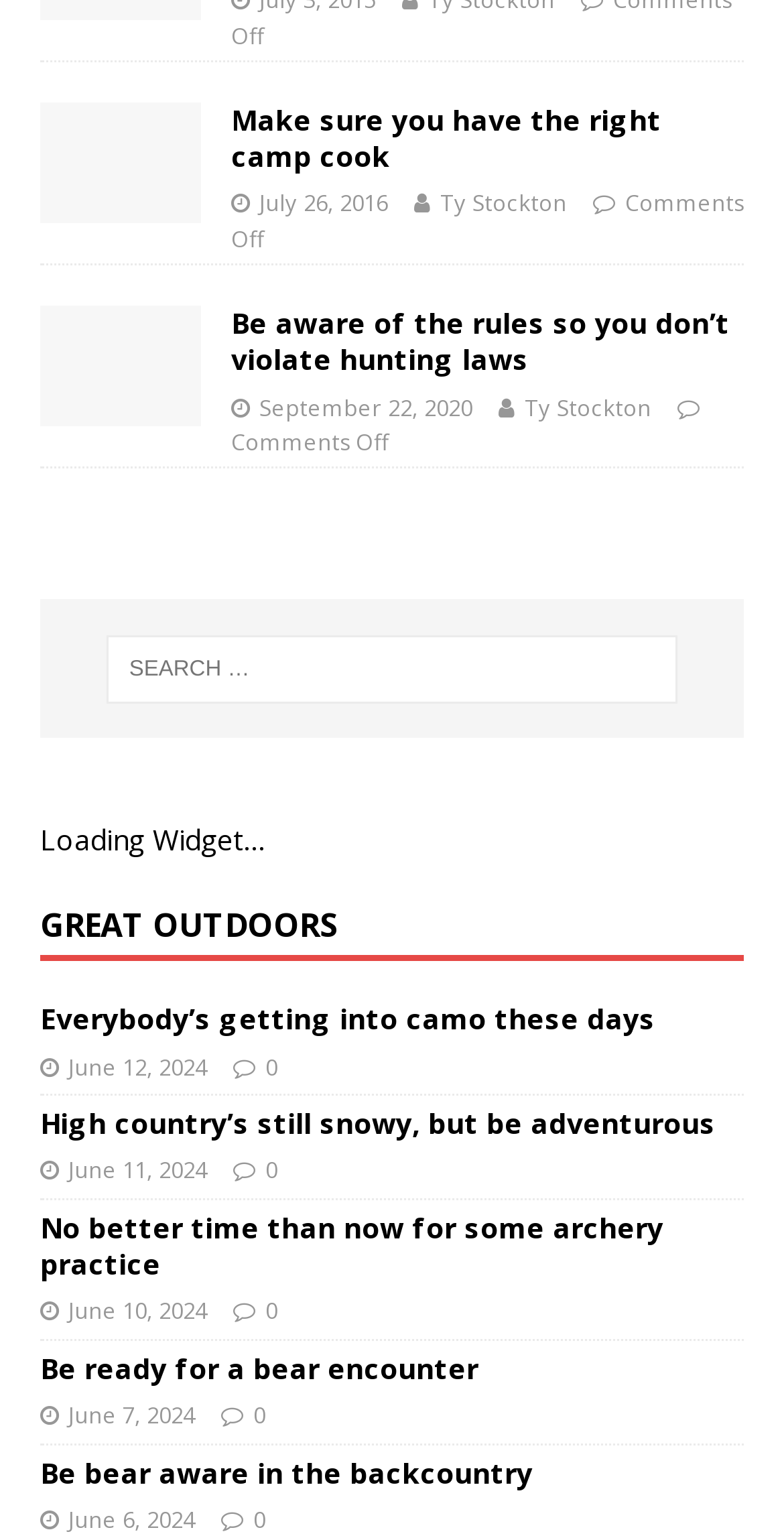Determine the bounding box coordinates for the clickable element required to fulfill the instruction: "Check the article about hunting laws". Provide the coordinates as four float numbers between 0 and 1, i.e., [left, top, right, bottom].

[0.295, 0.197, 0.931, 0.246]